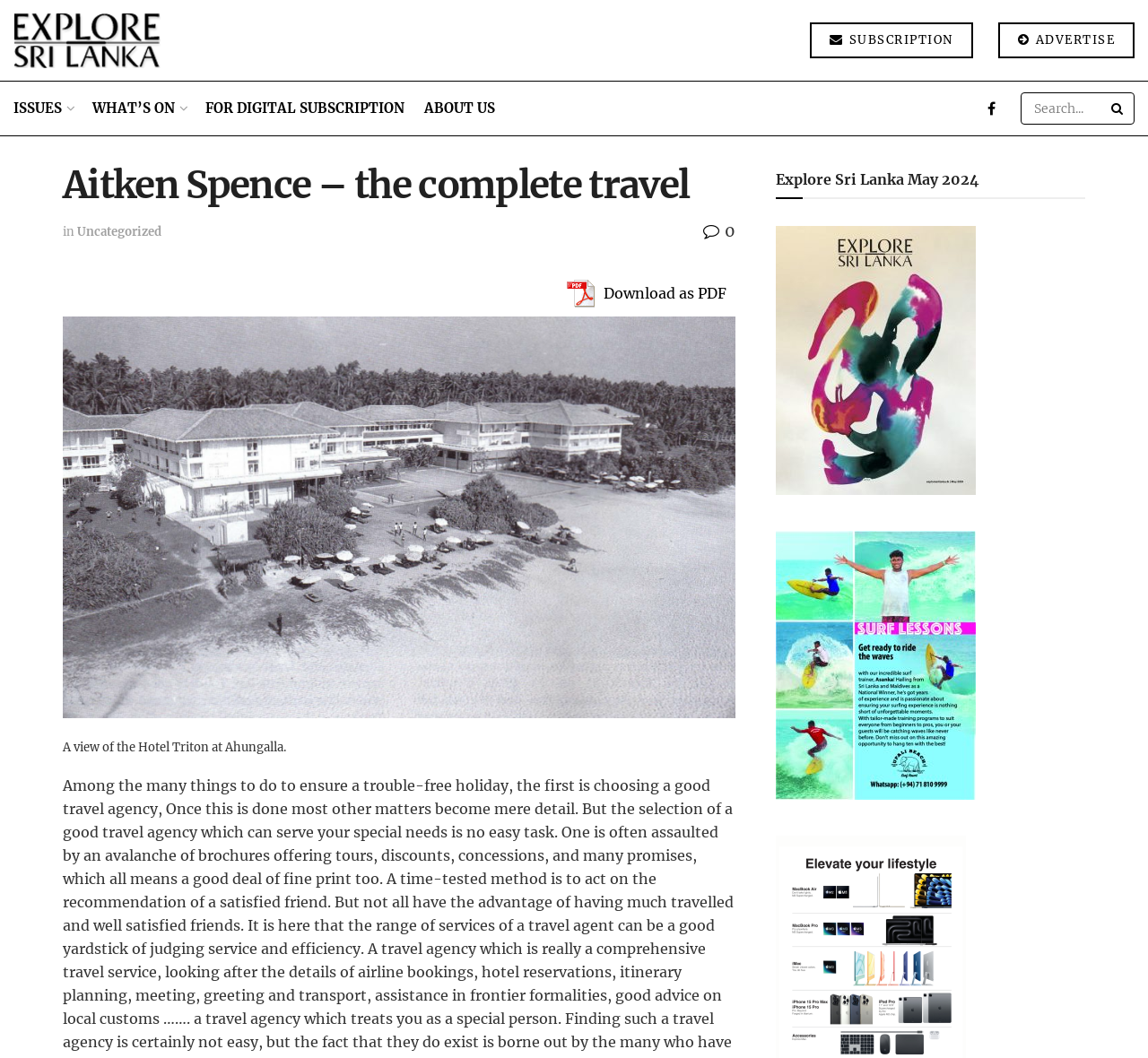Please find the bounding box coordinates for the clickable element needed to perform this instruction: "View digital subscription".

[0.179, 0.077, 0.352, 0.128]